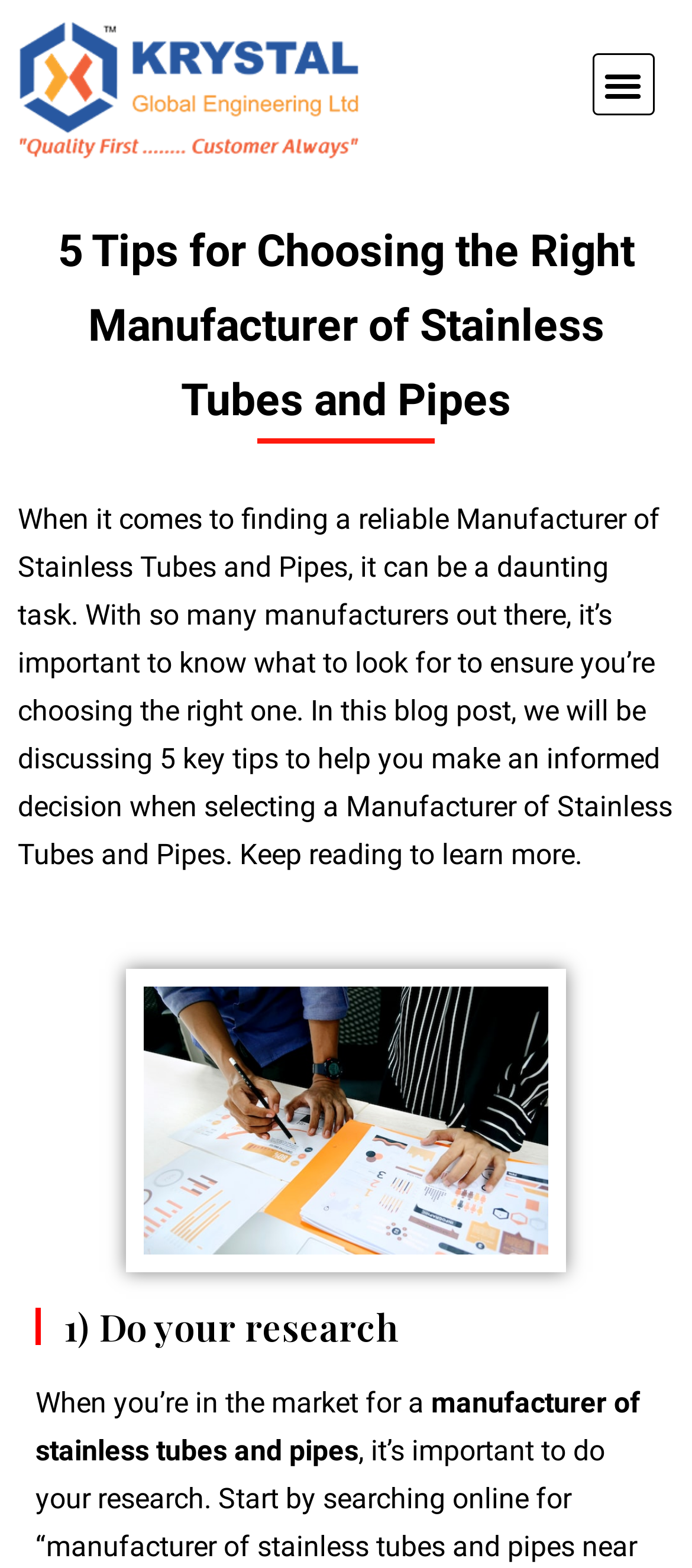What is the main topic of this webpage?
From the details in the image, answer the question comprehensively.

Based on the webpage content, it appears that the main topic is about choosing the right manufacturer of stainless tubes and pipes, as indicated by the heading '5 Tips for Choosing the Right Manufacturer of Stainless Tubes and Pipes' and the subsequent text discussing key tips to make an informed decision.